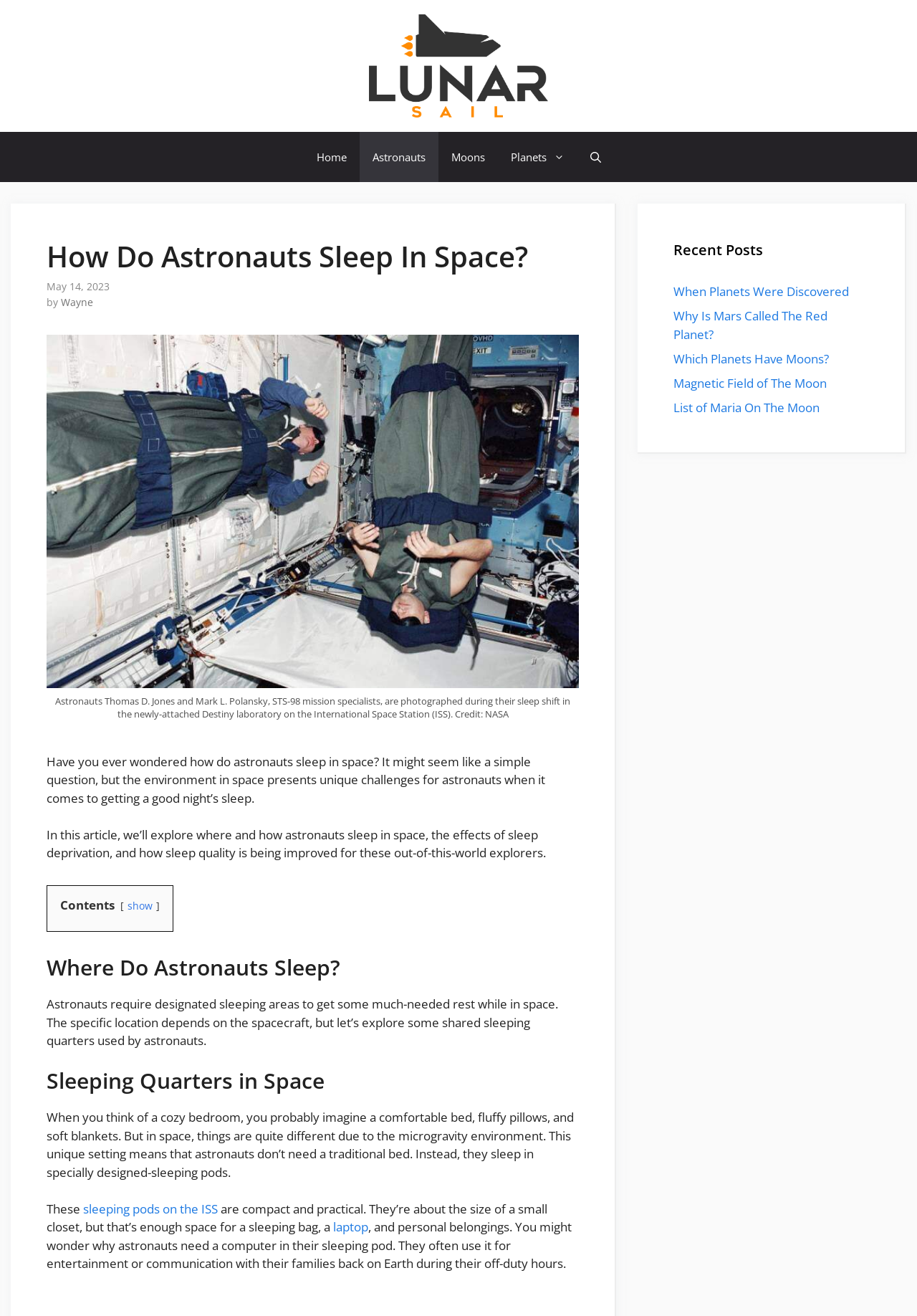Please specify the bounding box coordinates of the clickable region to carry out the following instruction: "Show the contents". The coordinates should be four float numbers between 0 and 1, in the format [left, top, right, bottom].

[0.139, 0.683, 0.166, 0.693]